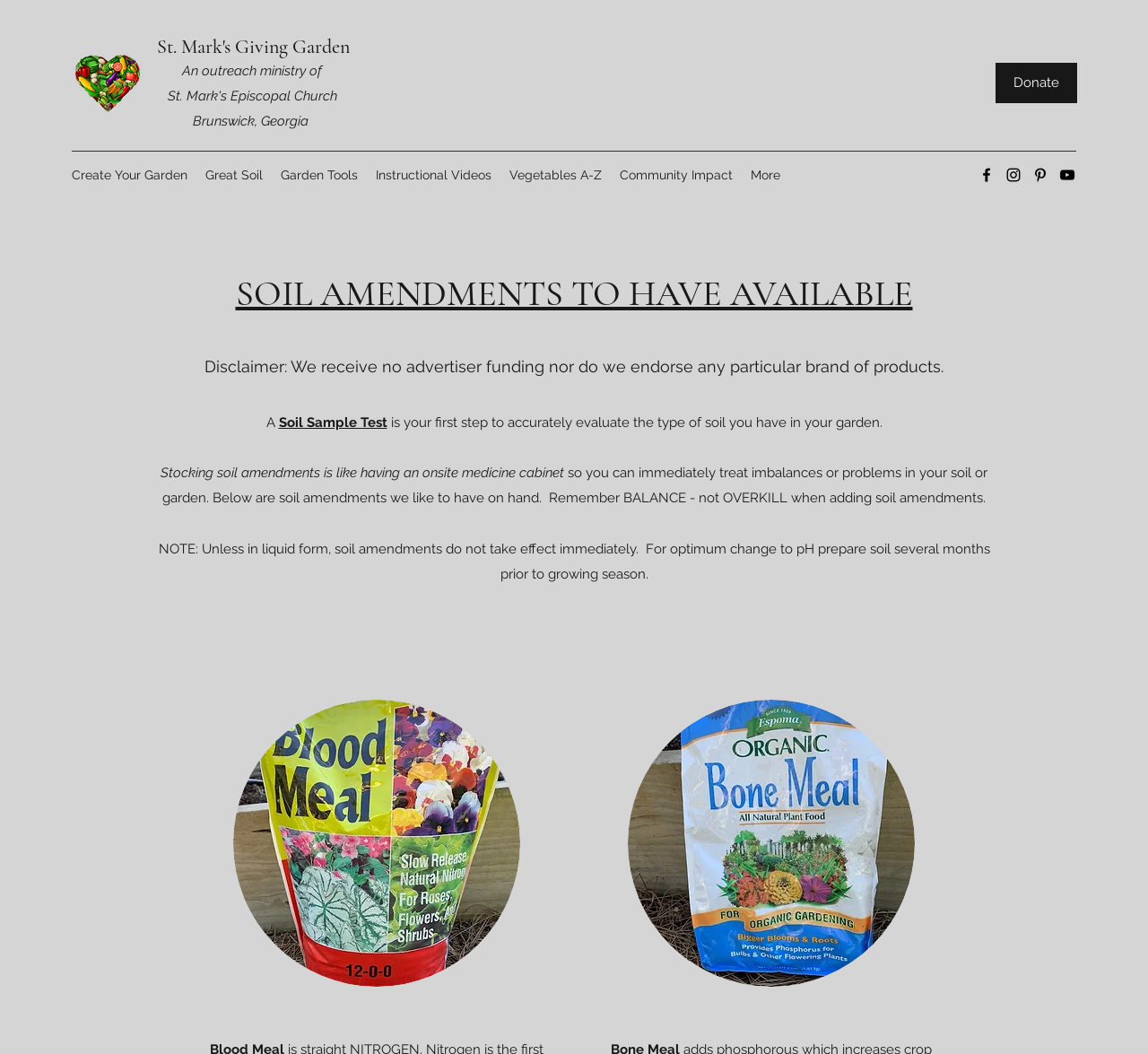Identify the bounding box coordinates for the region to click in order to carry out this instruction: "Check out Instructional Videos". Provide the coordinates using four float numbers between 0 and 1, formatted as [left, top, right, bottom].

[0.32, 0.154, 0.436, 0.179]